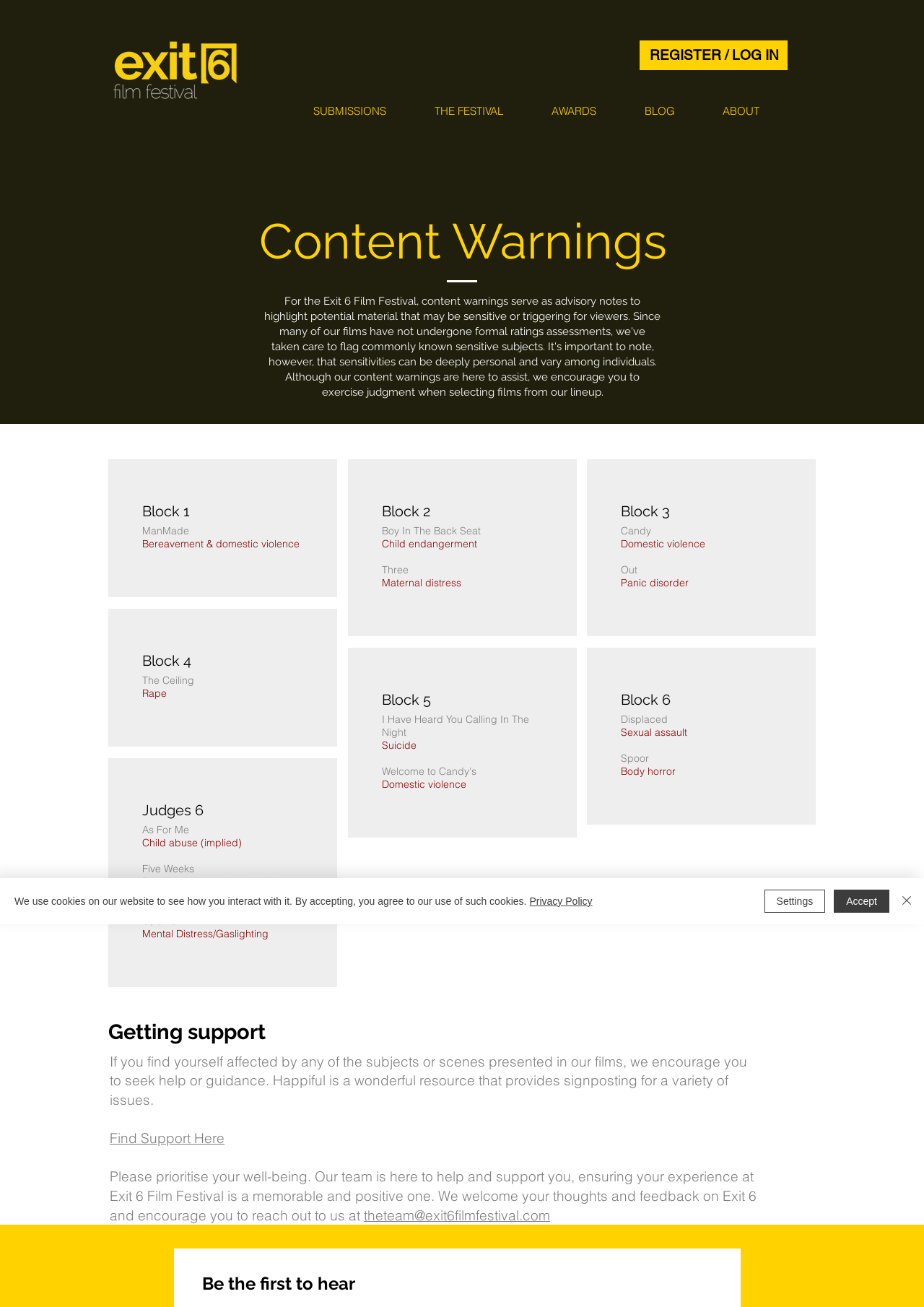What is the purpose of content warnings on the Exit 6 Film Festival website?
Provide an in-depth and detailed answer to the question.

The purpose of content warnings on the Exit 6 Film Festival website is to highlight sensitive or triggering material in the films, as stated in the heading 'Content Warnings' and the subsequent paragraph. This is to assist viewers in making informed decisions about which films to watch.